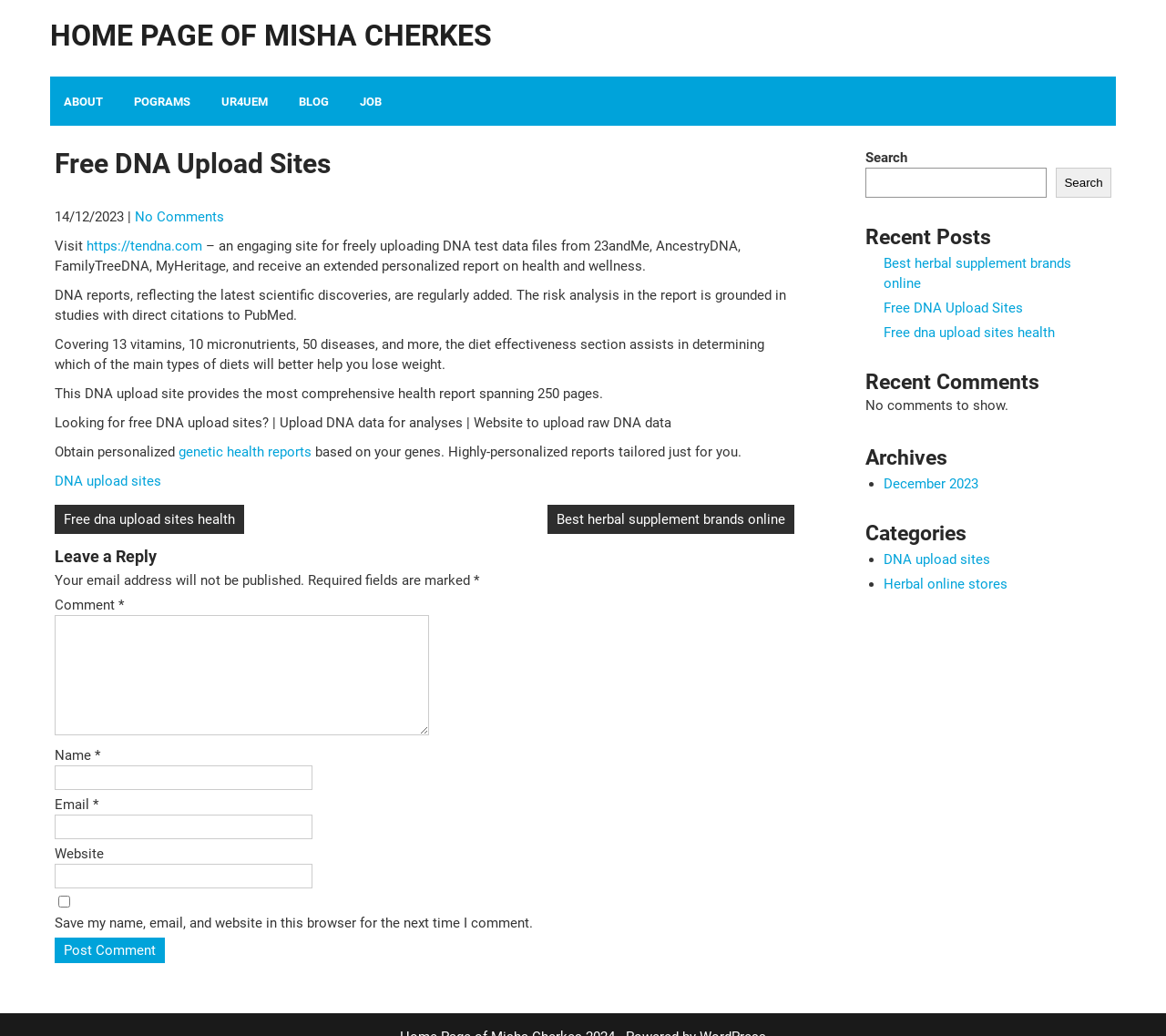Please locate the UI element described by "December 2023" and provide its bounding box coordinates.

[0.758, 0.459, 0.839, 0.475]